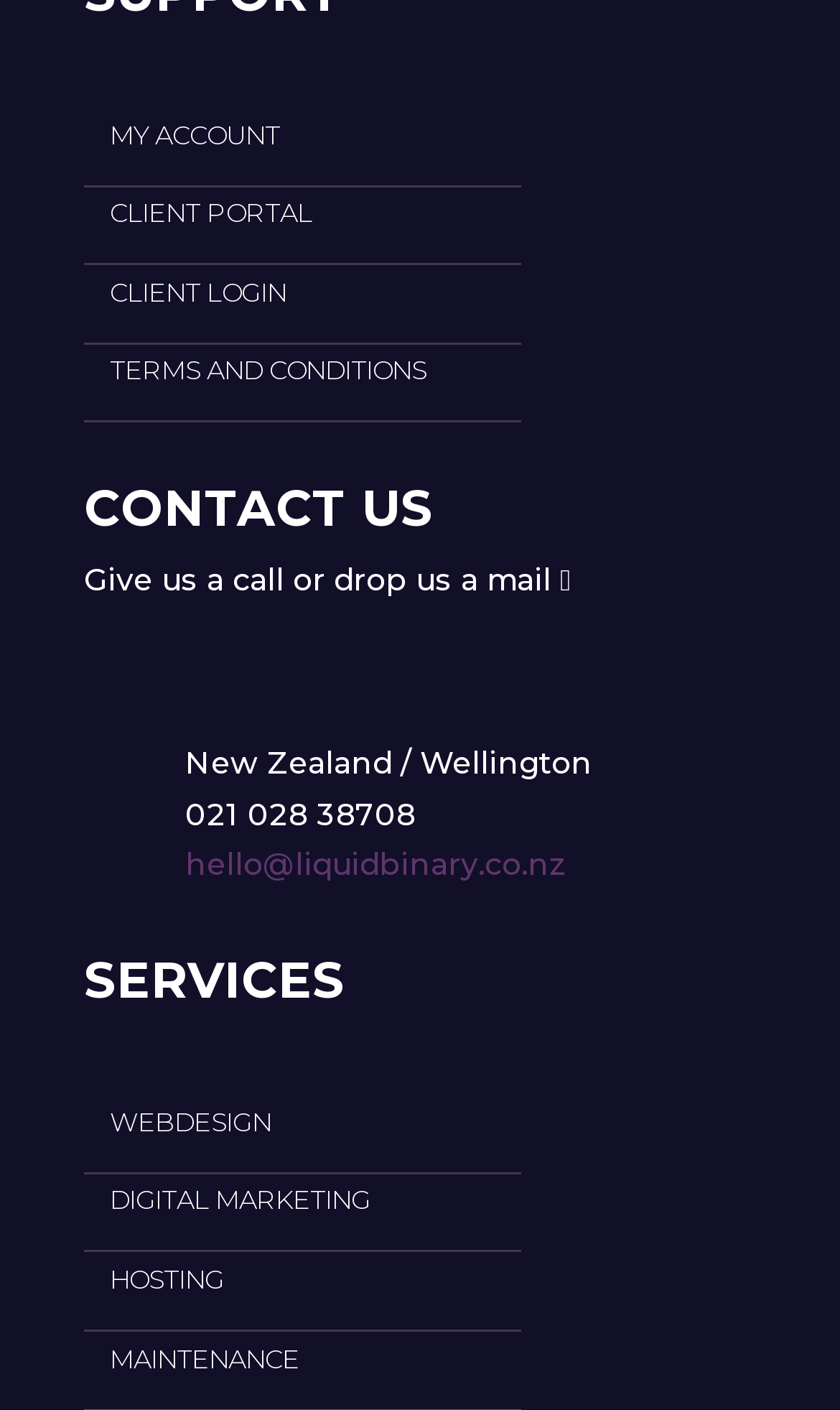Determine the bounding box coordinates for the region that must be clicked to execute the following instruction: "go to my account".

[0.1, 0.075, 0.364, 0.117]